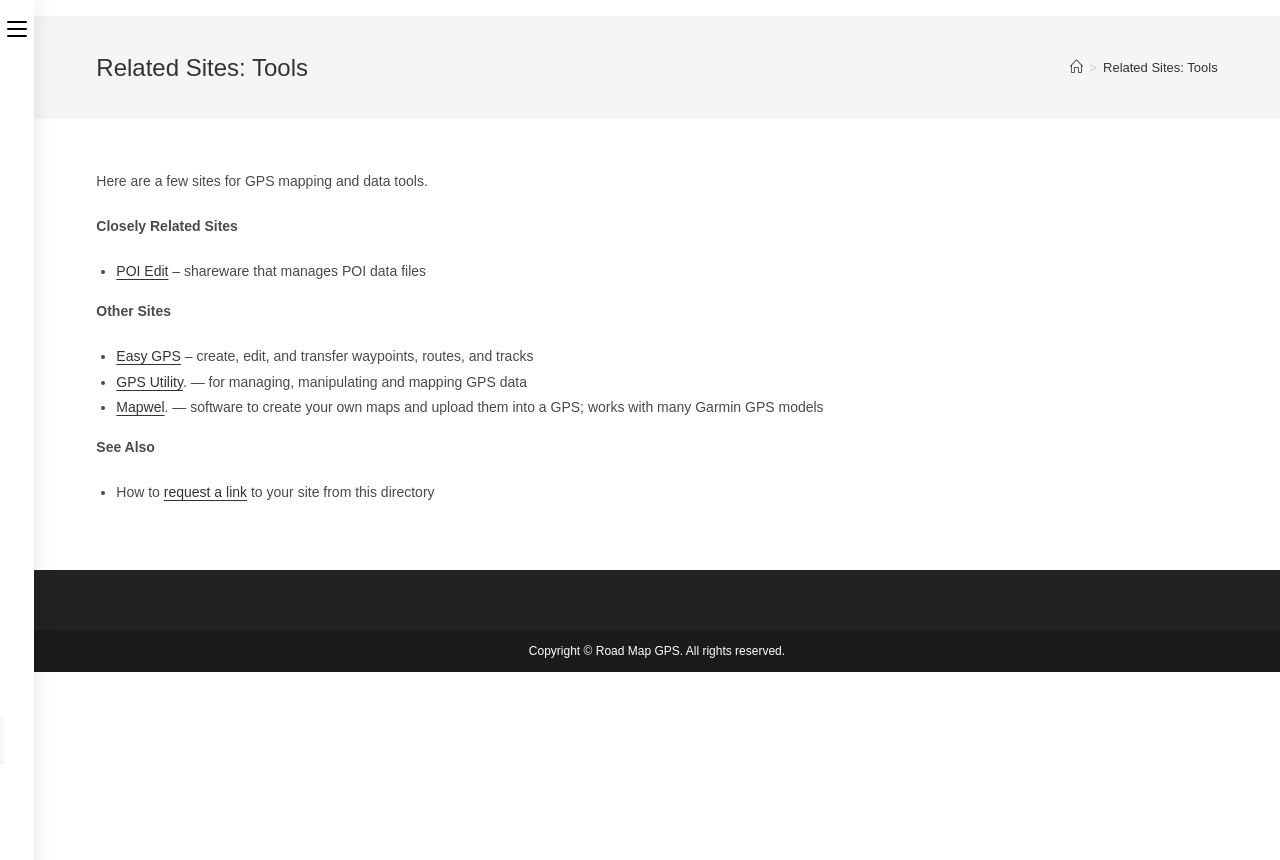Generate the text of the webpage's primary heading.

Related Sites: Tools